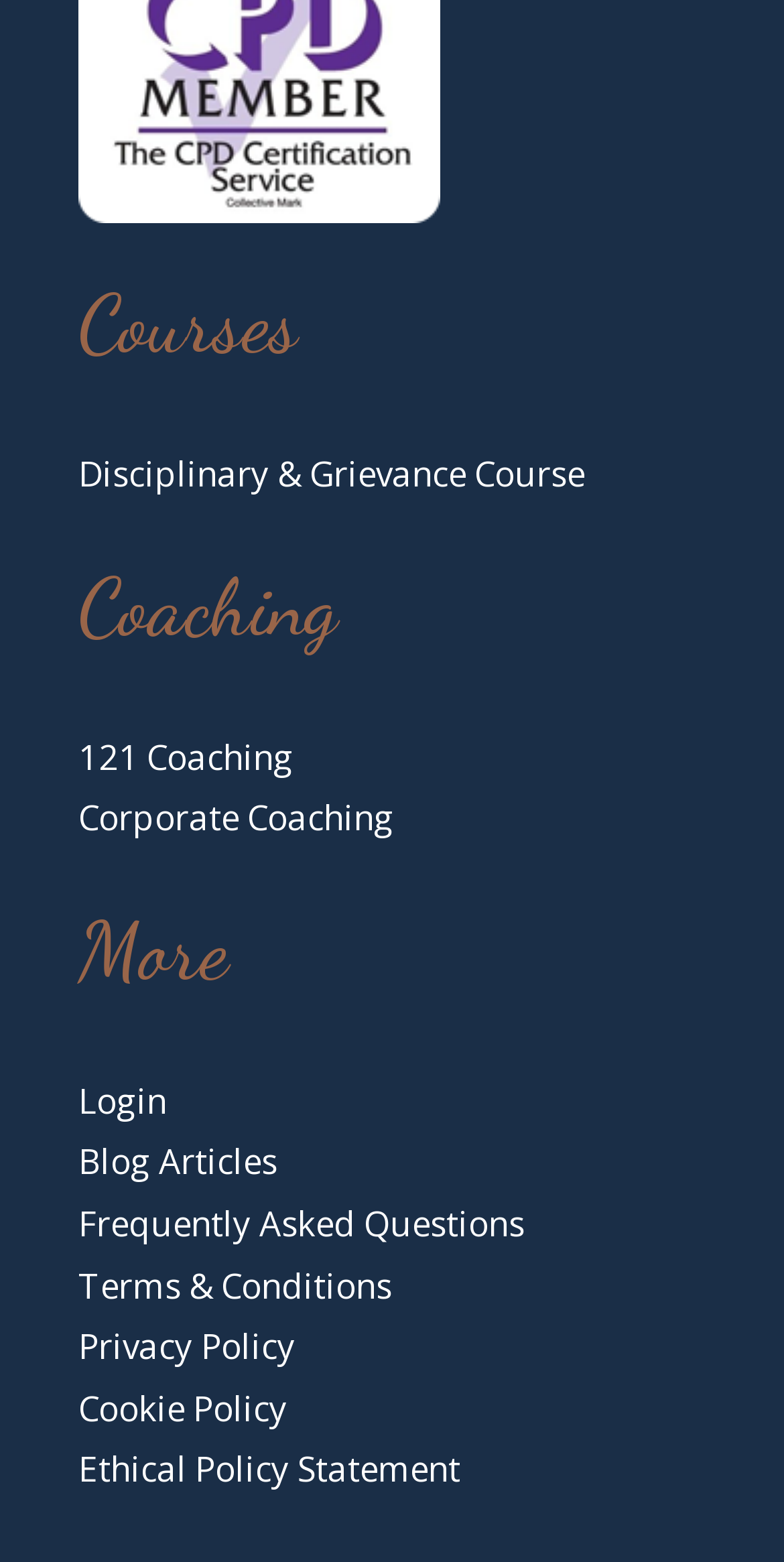Please determine the bounding box coordinates, formatted as (top-left x, top-left y, bottom-right x, bottom-right y), with all values as floating point numbers between 0 and 1. Identify the bounding box of the region described as: Login

[0.1, 0.69, 0.213, 0.719]